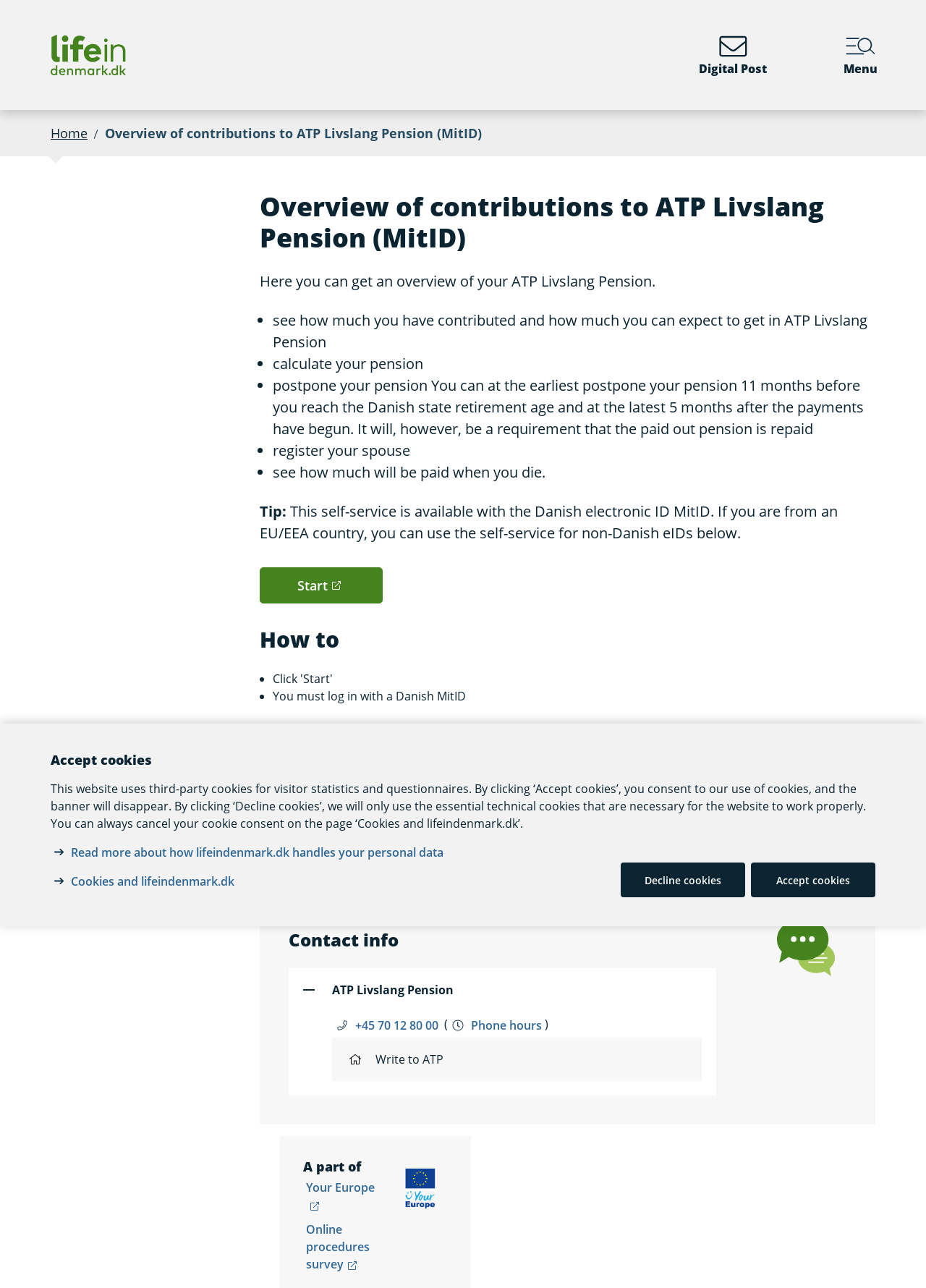What can users do with their pension?
Please provide a single word or phrase as your answer based on the screenshot.

Postpone or calculate